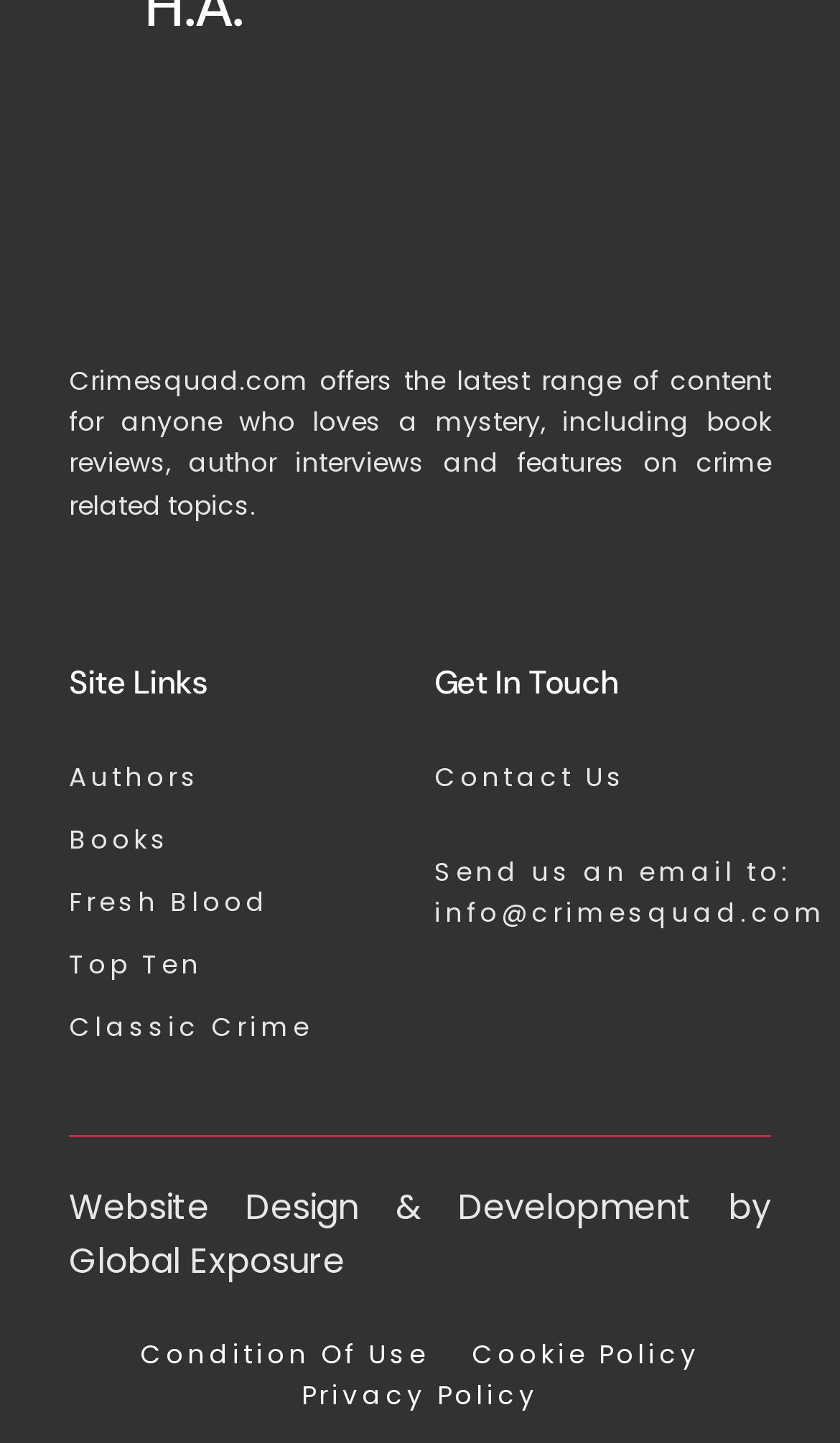Given the element description "Books", identify the bounding box of the corresponding UI element.

[0.082, 0.567, 0.483, 0.596]